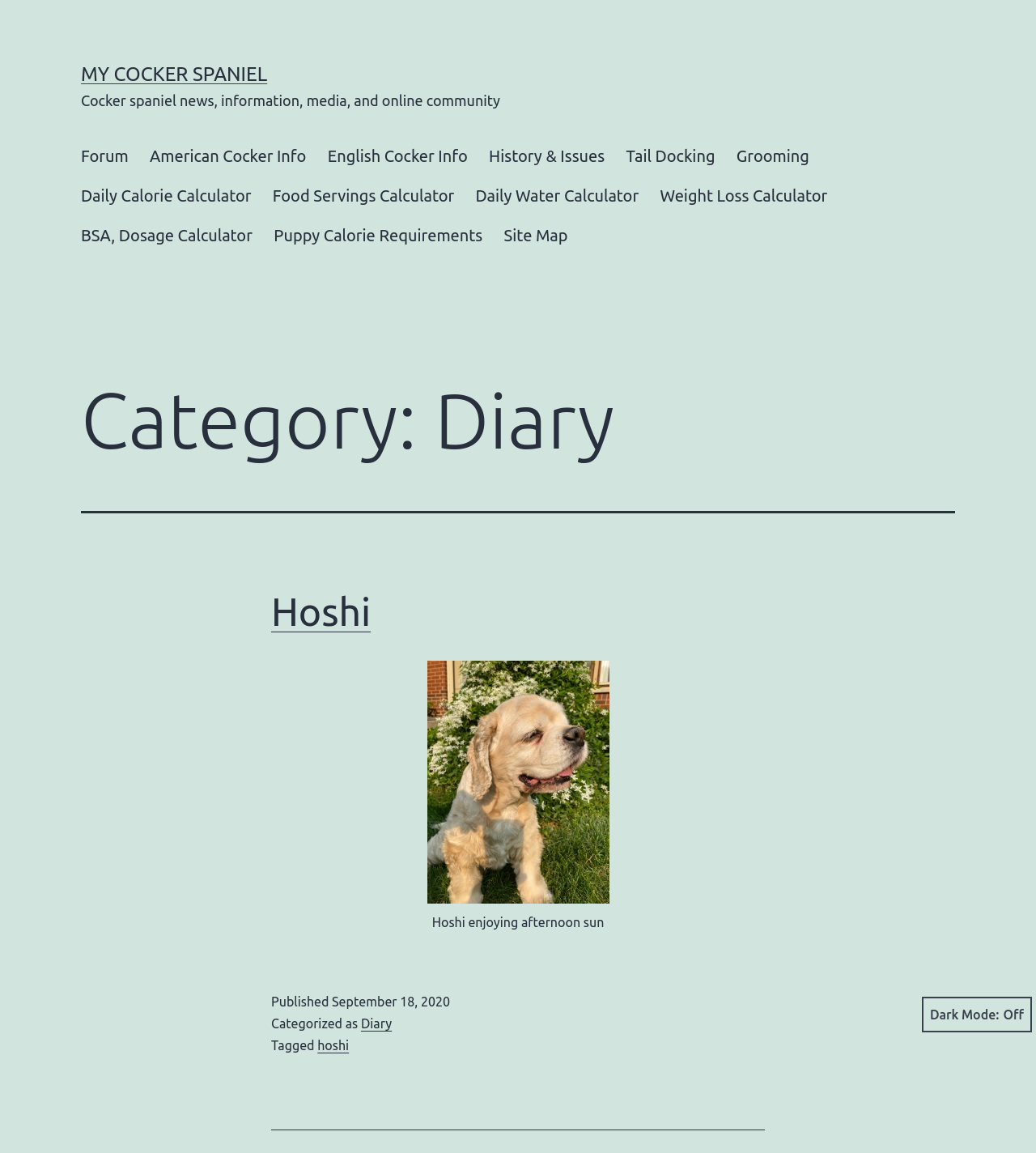Kindly provide the bounding box coordinates of the section you need to click on to fulfill the given instruction: "view Hoshi's diary".

[0.262, 0.511, 0.358, 0.549]